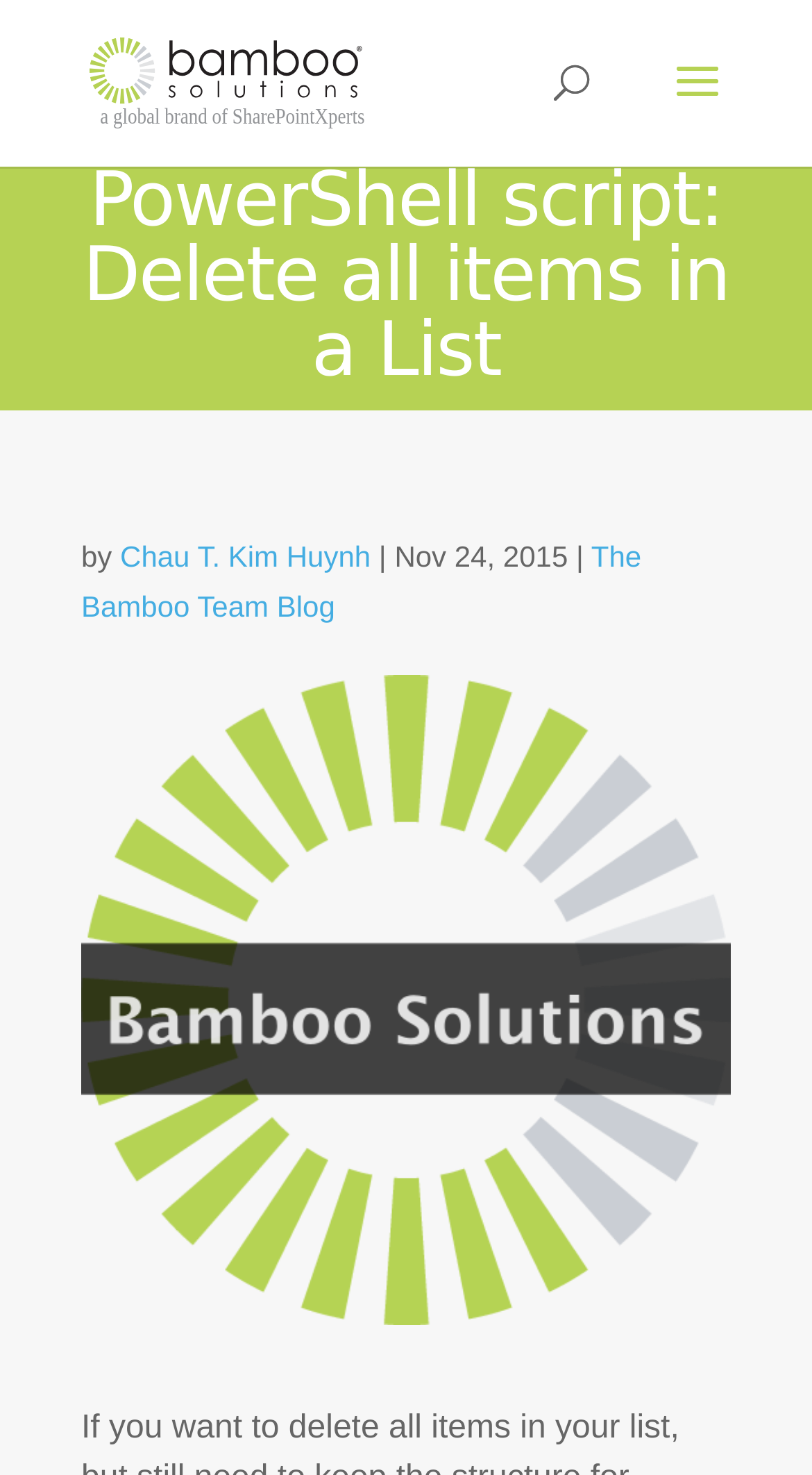Determine the bounding box coordinates for the UI element with the following description: "Chau T. Kim Huynh". The coordinates should be four float numbers between 0 and 1, represented as [left, top, right, bottom].

[0.148, 0.366, 0.457, 0.388]